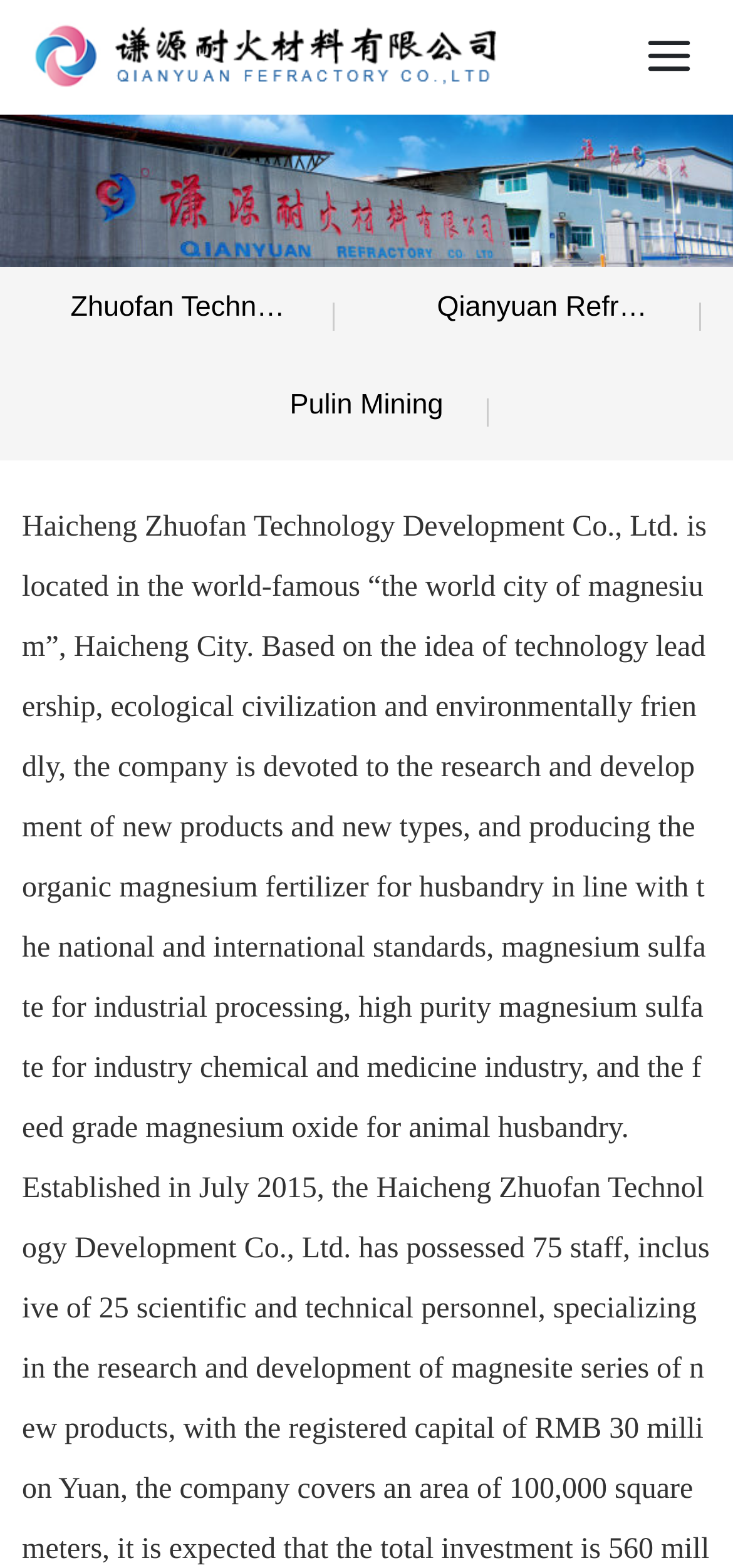How many links are there in the top section of the webpage?
Please use the image to provide an in-depth answer to the question.

The top section of the webpage contains three links: 'Qianyuan Refractory', 'Zhuofan Technology', and 'Qianyuan Refractory' again. These links can be identified by their bounding box coordinates, which indicate that they are located near the top of the webpage.